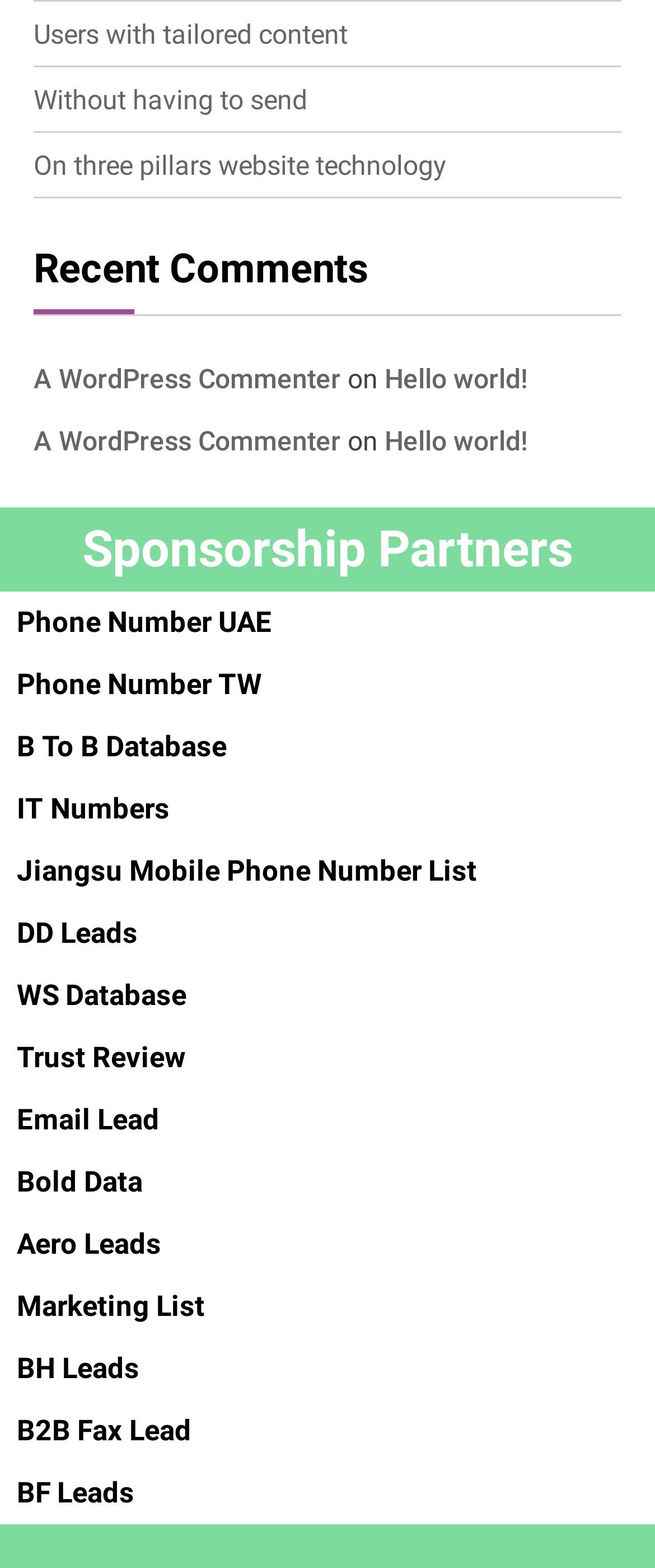Please determine the bounding box coordinates of the element to click on in order to accomplish the following task: "View recent comments". Ensure the coordinates are four float numbers ranging from 0 to 1, i.e., [left, top, right, bottom].

[0.051, 0.153, 0.949, 0.202]